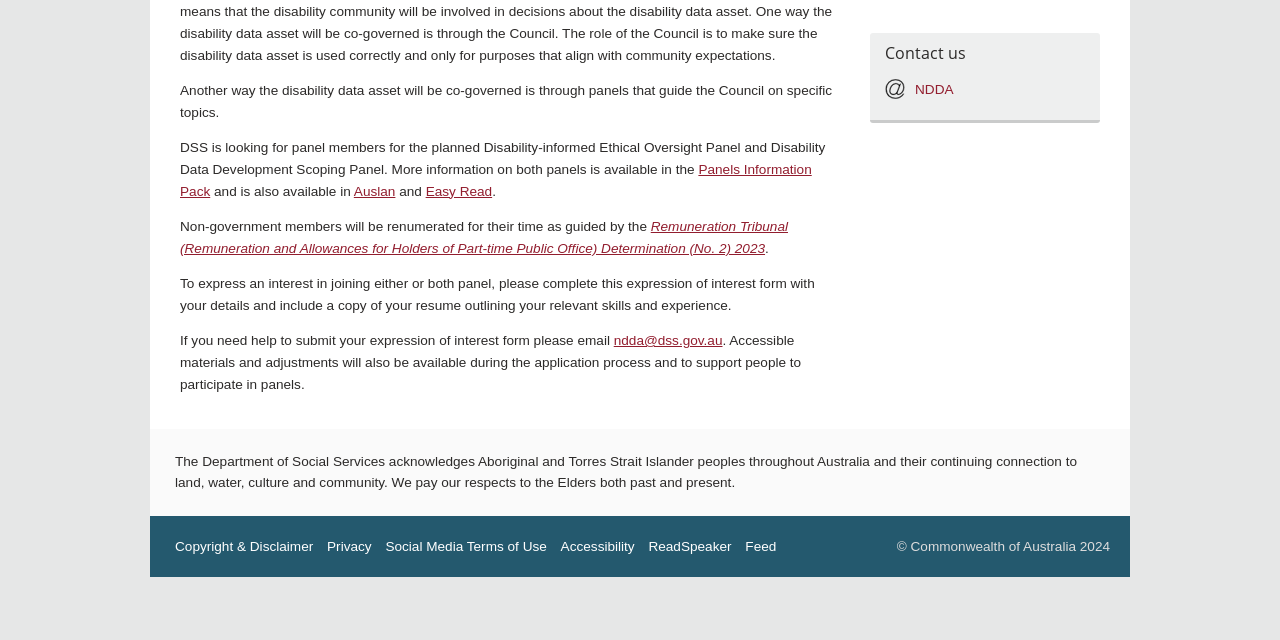Bounding box coordinates are given in the format (top-left x, top-left y, bottom-right x, bottom-right y). All values should be floating point numbers between 0 and 1. Provide the bounding box coordinate for the UI element described as: Panels Information Pack

[0.141, 0.253, 0.634, 0.31]